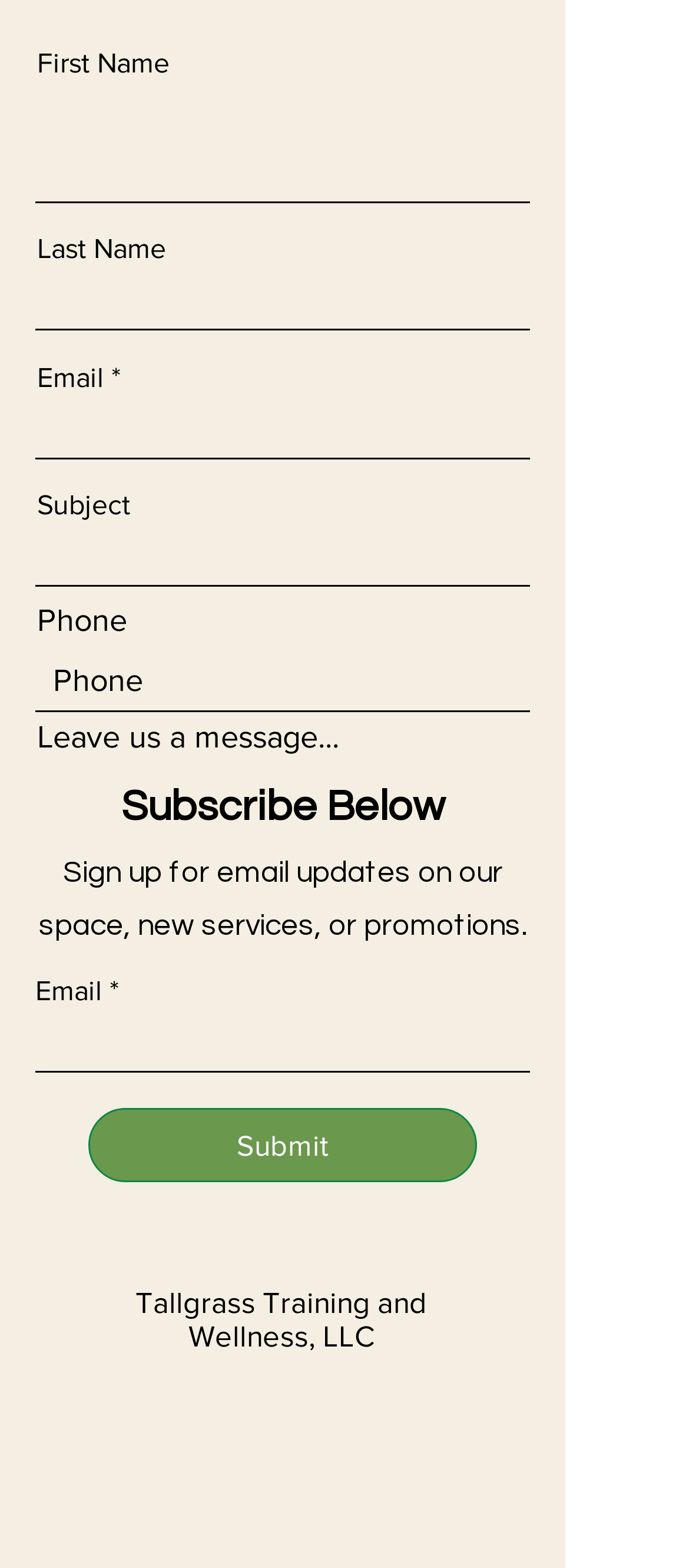Find the bounding box coordinates for the HTML element described as: "parent_node: Leave us a message...". The coordinates should consist of four float values between 0 and 1, i.e., [left, top, right, bottom].

[0.051, 0.492, 0.744, 0.553]